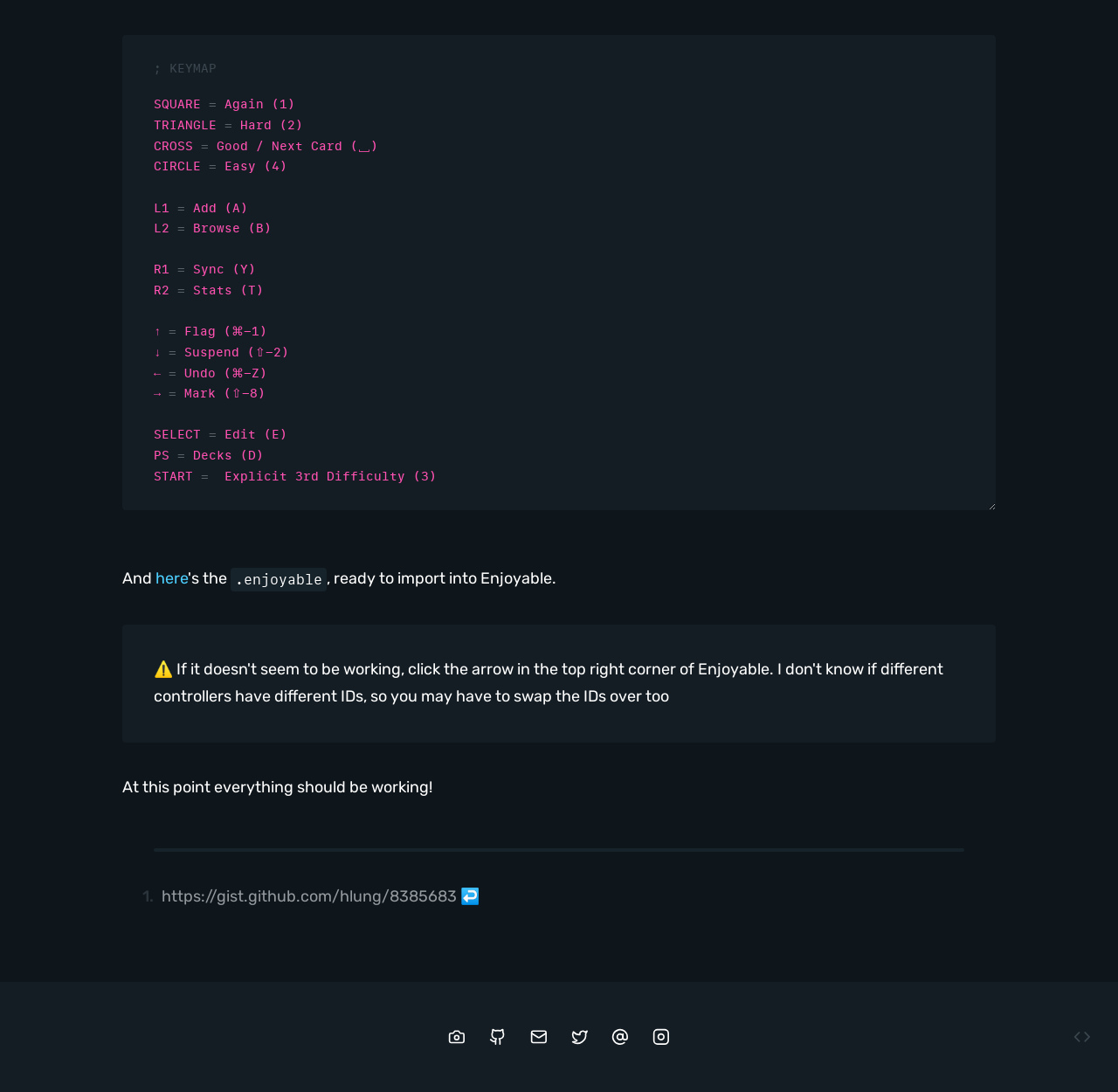Locate the bounding box coordinates of the clickable part needed for the task: "Browse to the next card".

[0.173, 0.201, 0.243, 0.218]